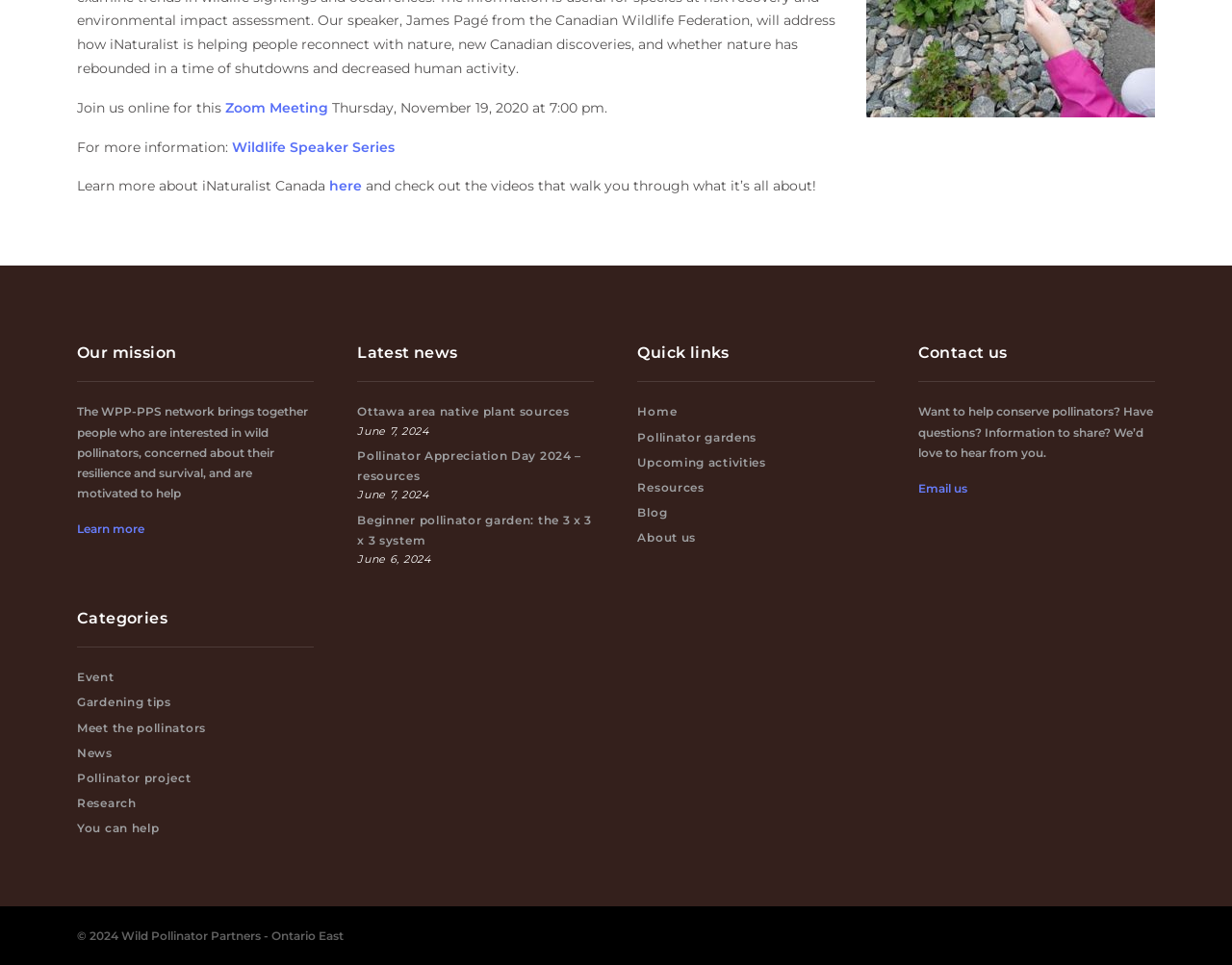Find the bounding box of the web element that fits this description: "Gardening tips".

[0.062, 0.72, 0.139, 0.735]